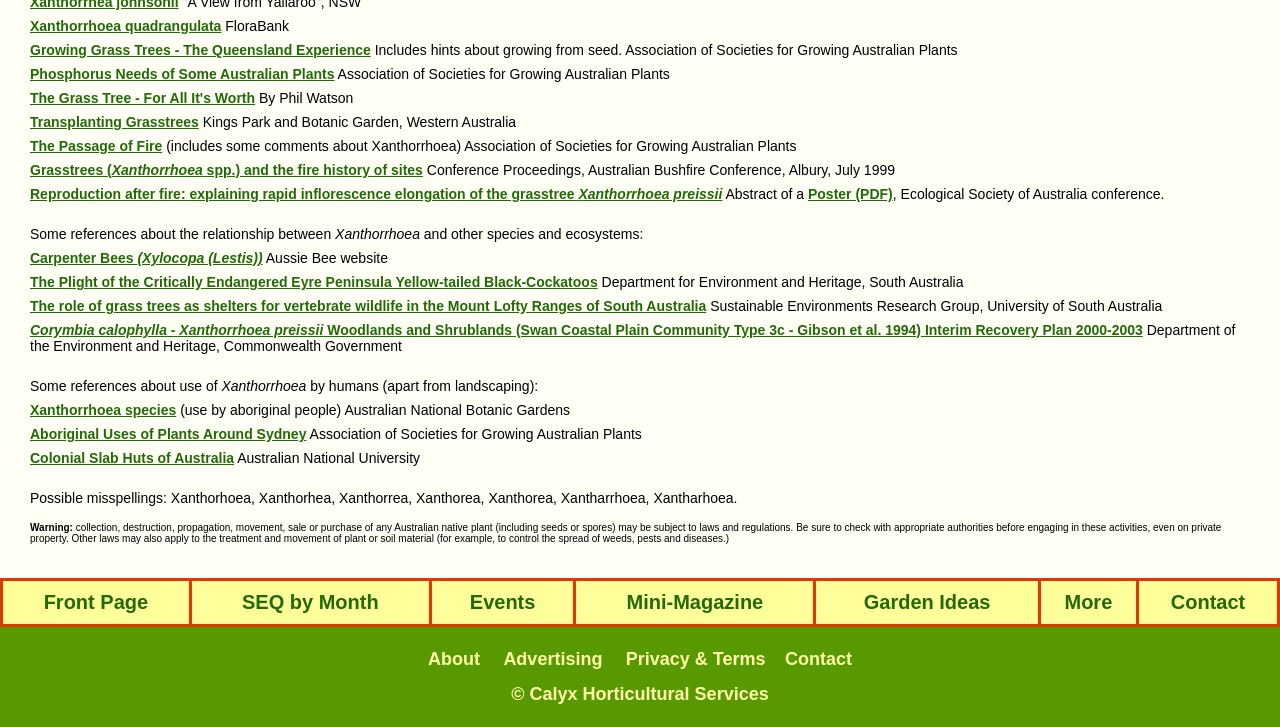What is the purpose of the webpage?
Kindly give a detailed and elaborate answer to the question.

The webpage provides various links and static texts about Xanthorrhoea, including its growth, care, and uses, suggesting that the purpose of the webpage is to provide information about this plant species.